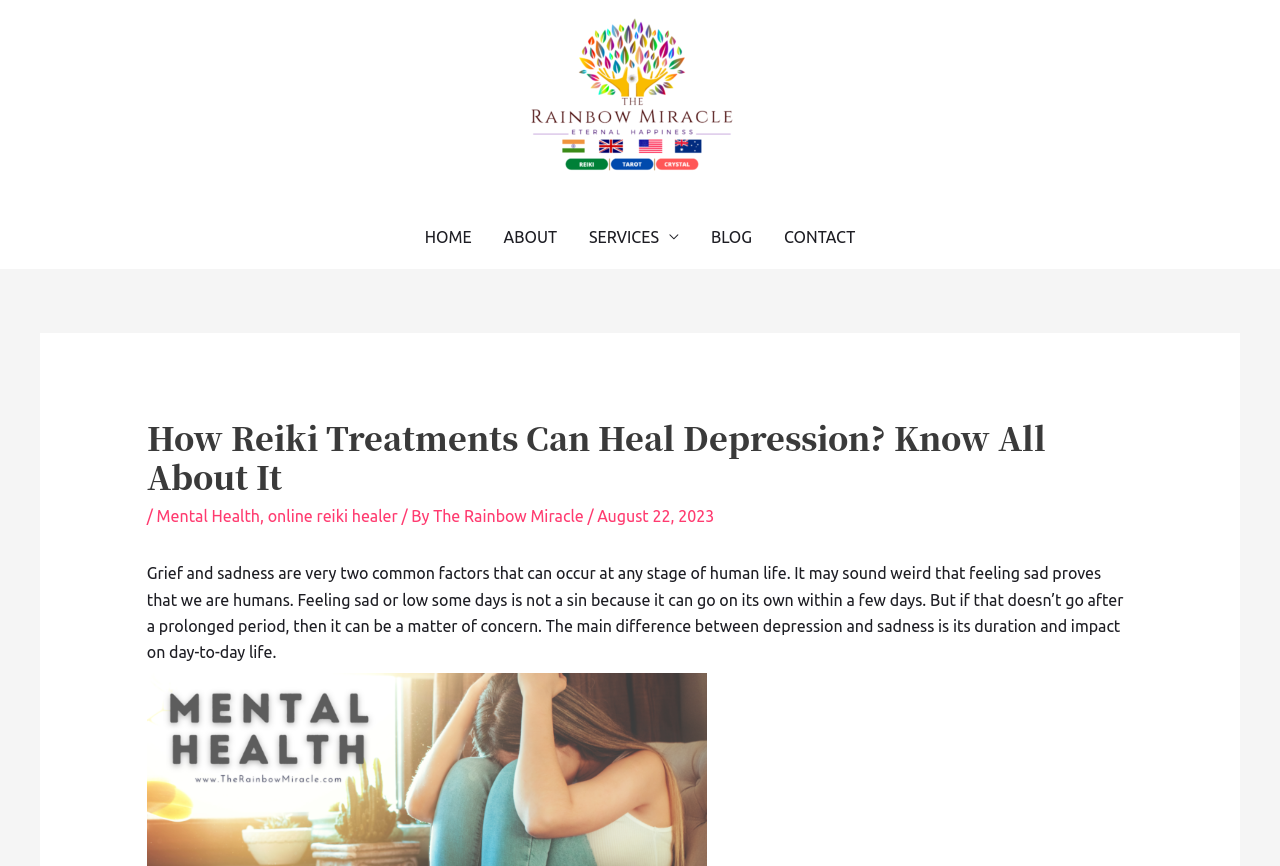Identify the primary heading of the webpage and provide its text.

How Reiki Treatments Can Heal Depression? Know All About It